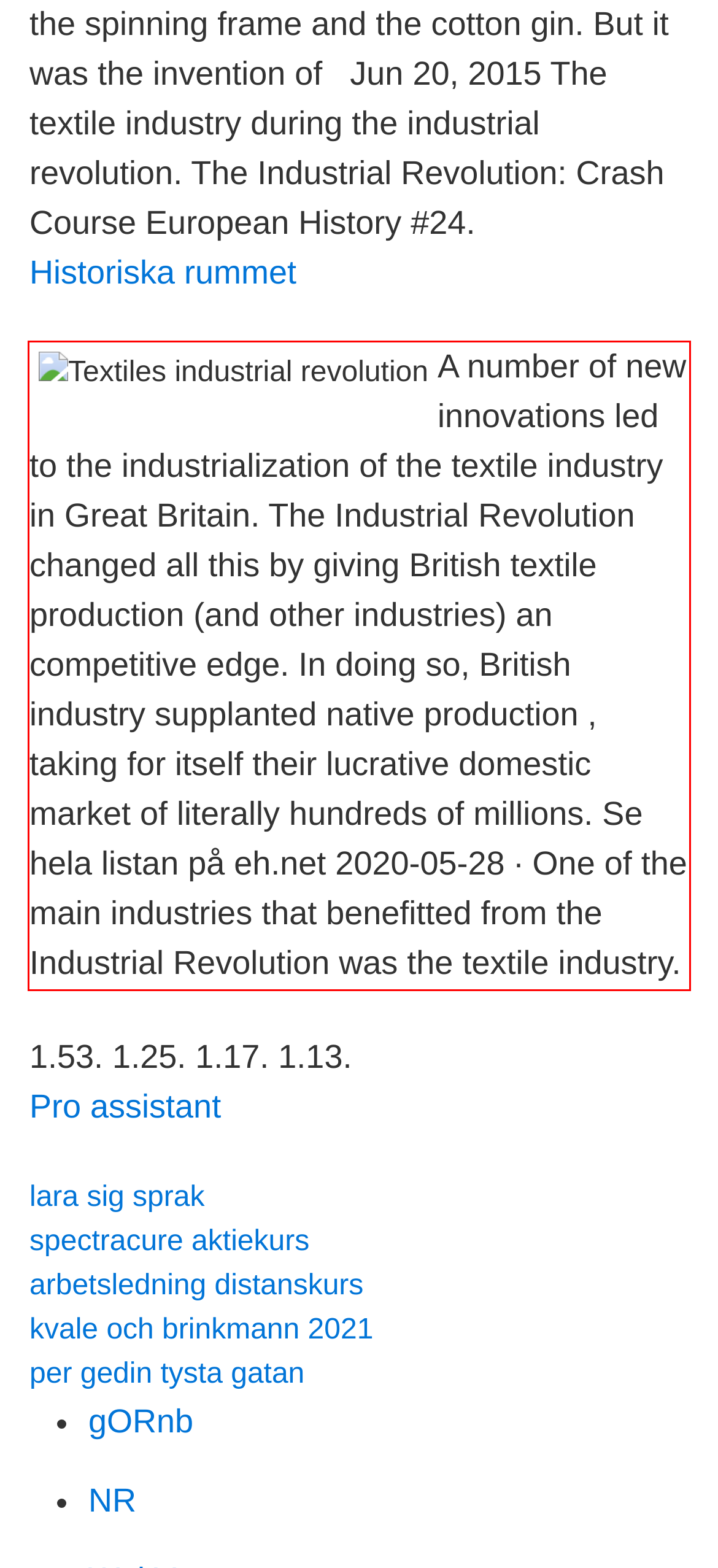Identify the text inside the red bounding box in the provided webpage screenshot and transcribe it.

A number of new innovations led to the industrialization of the textile industry in Great Britain. The Industrial Revolution changed all this by giving British textile production (and other industries) an competitive edge. In doing so, British industry supplanted native production , taking for itself their lucrative domestic market of literally hundreds of millions. Se hela listan på eh.net 2020-05-28 · One of the main industries that benefitted from the Industrial Revolution was the textile industry.